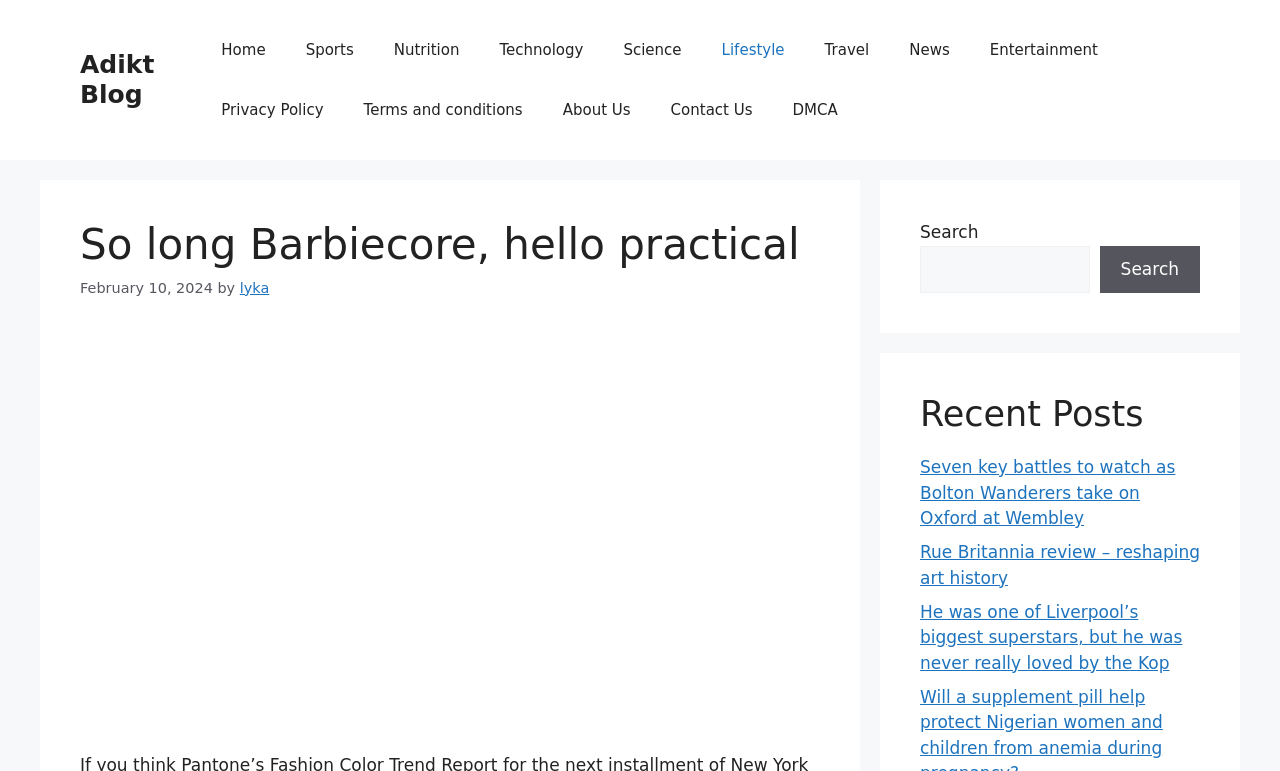Given the element description "Contact Us", identify the bounding box of the corresponding UI element.

[0.508, 0.104, 0.604, 0.182]